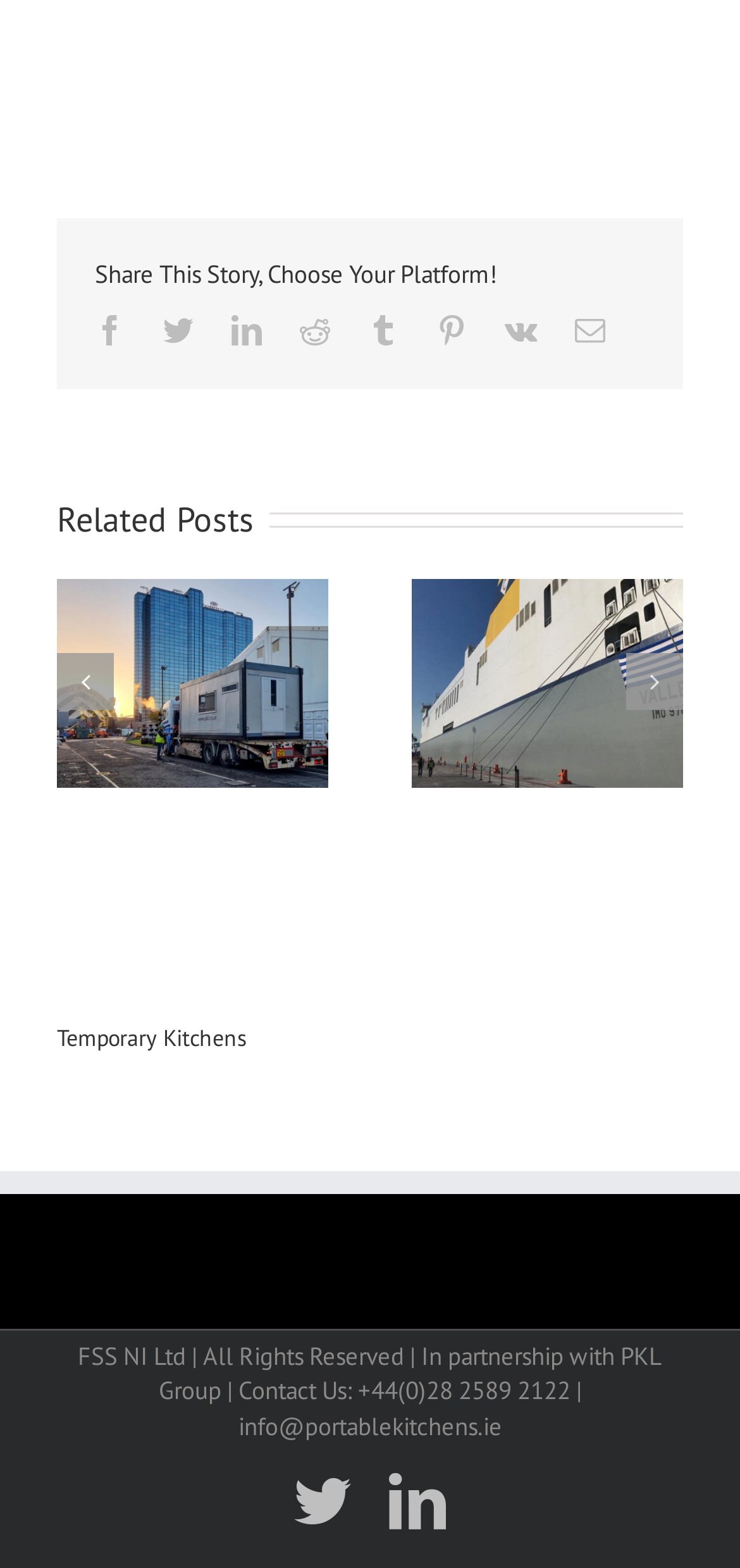Please identify the coordinates of the bounding box that should be clicked to fulfill this instruction: "Share this story on Facebook".

[0.128, 0.201, 0.169, 0.22]